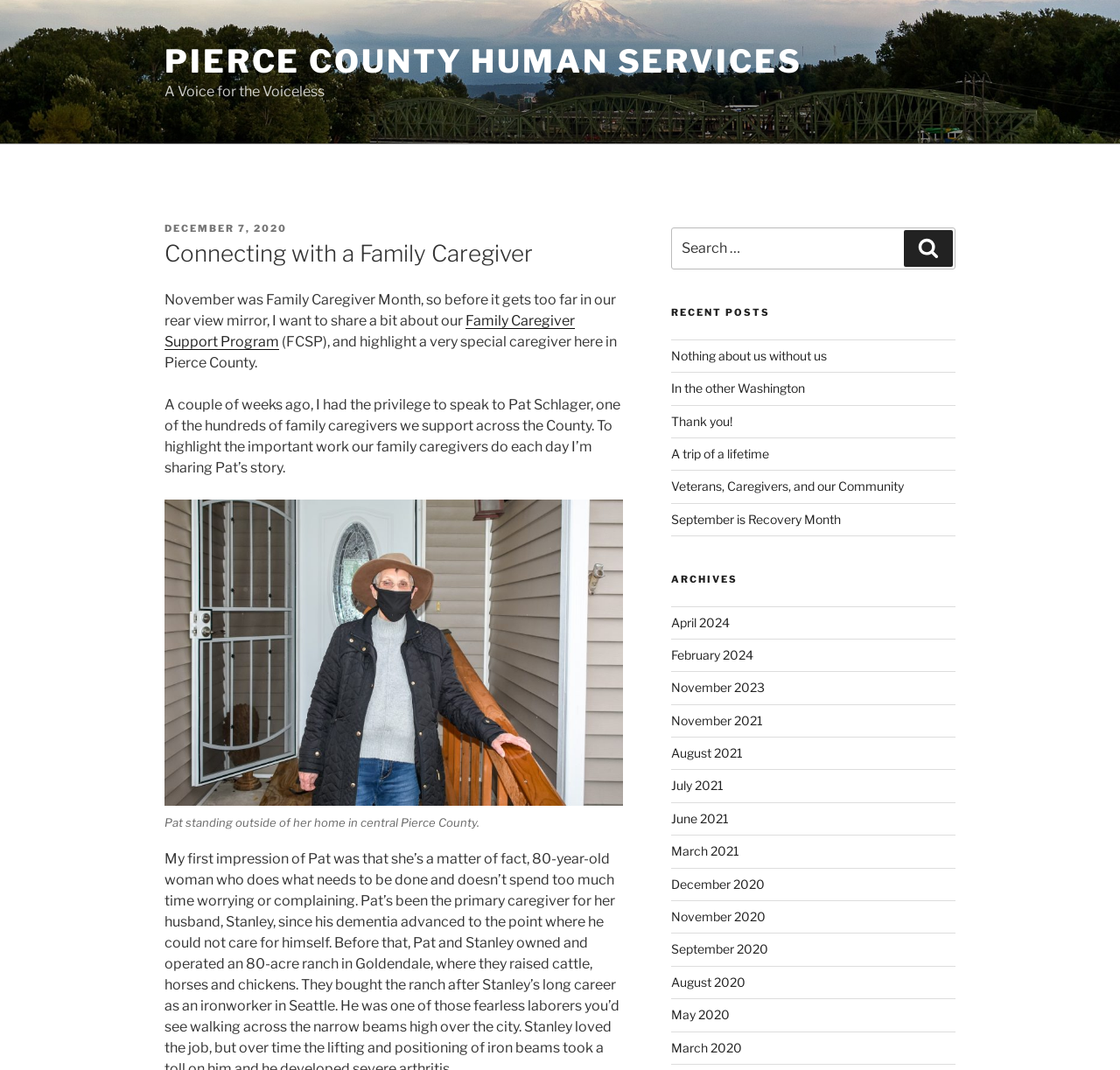Extract the bounding box of the UI element described as: "New Toys: Fermentation Control".

None